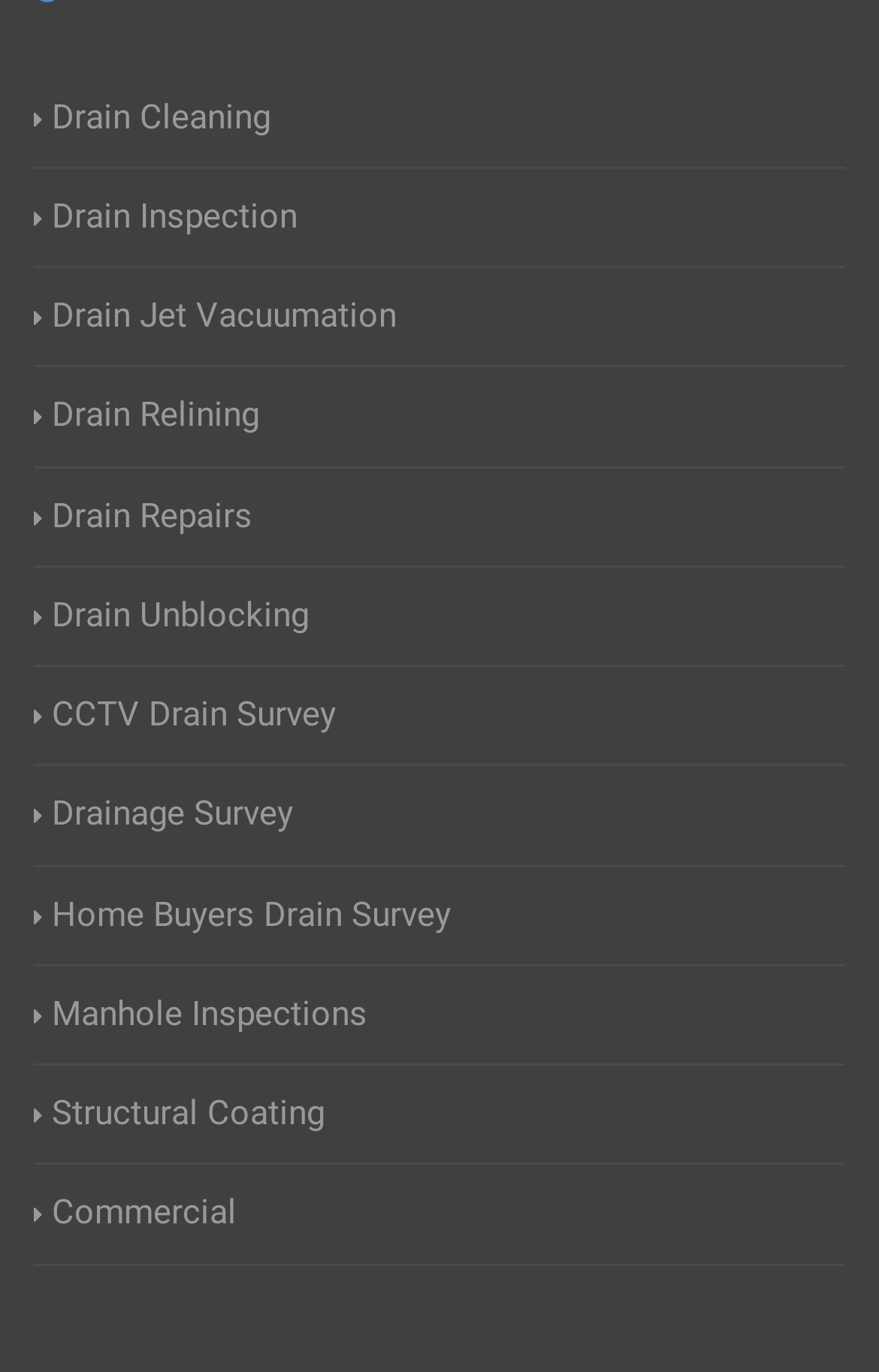Answer the following in one word or a short phrase: 
How many services are offered?

13